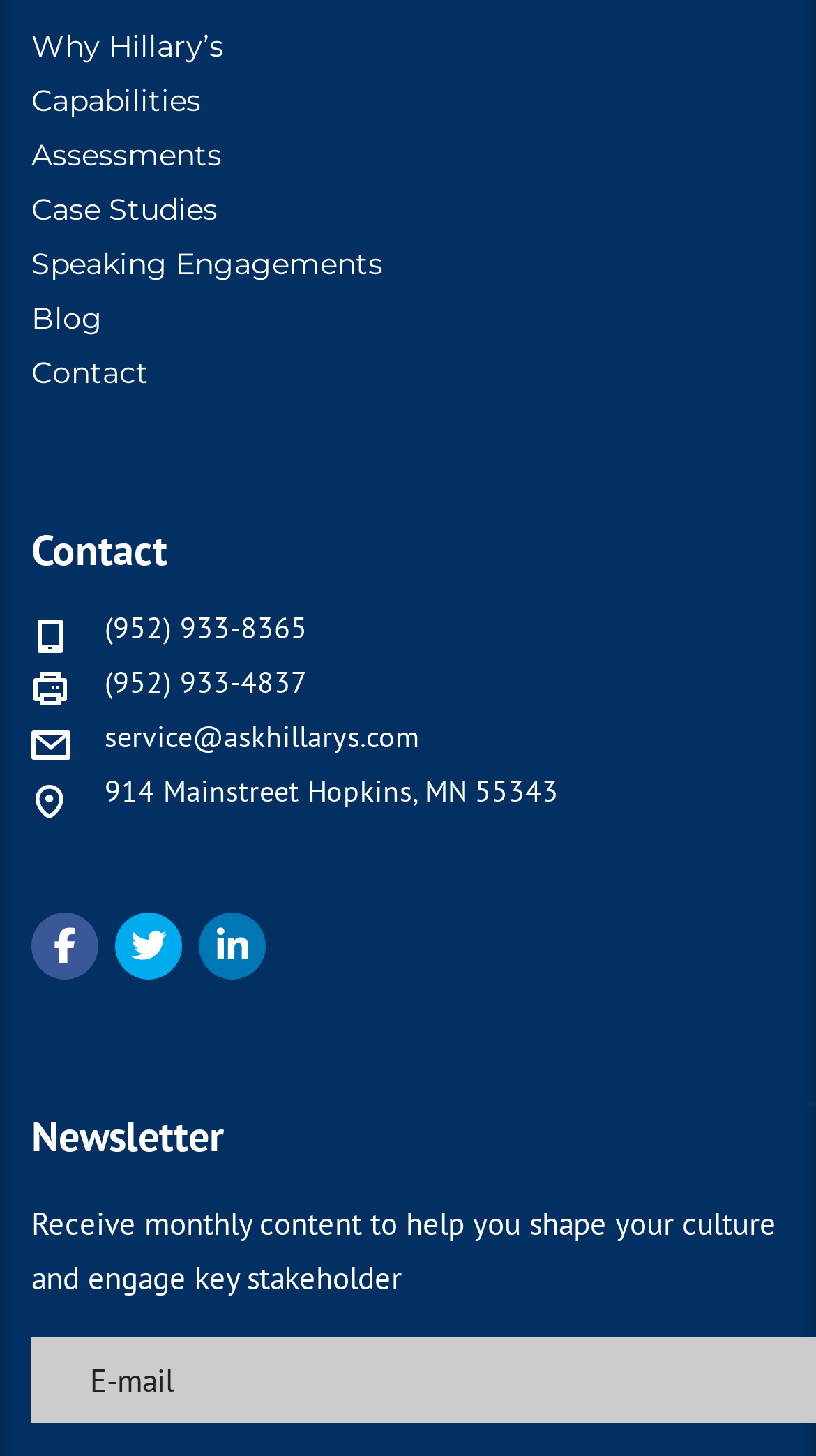Please identify the bounding box coordinates of the region to click in order to complete the given instruction: "Click on the 'Contact' link". The coordinates should be four float numbers between 0 and 1, i.e., [left, top, right, bottom].

[0.038, 0.245, 0.182, 0.268]